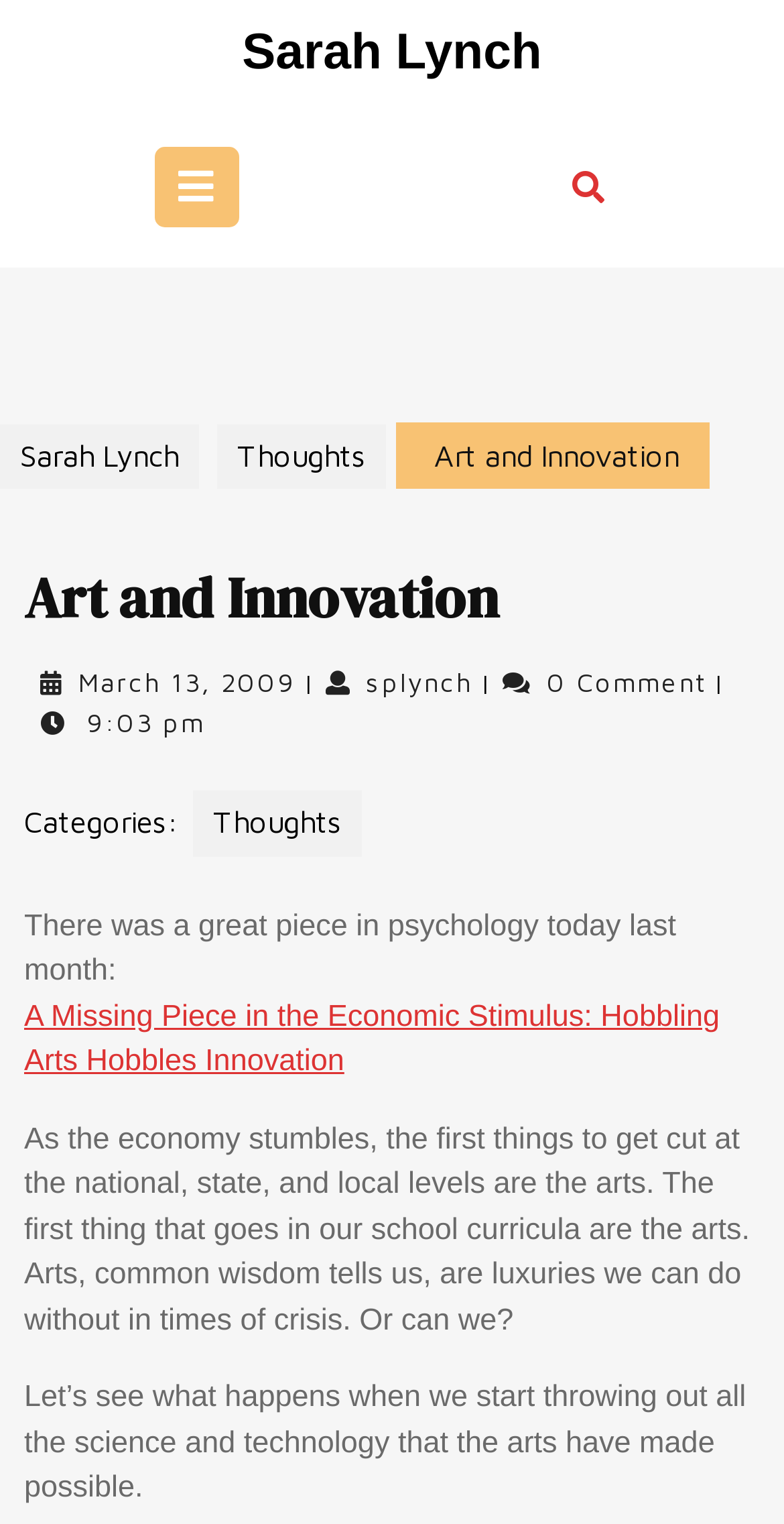Determine the bounding box coordinates for the area you should click to complete the following instruction: "Click on the 'Sarah Lynch' link".

[0.309, 0.016, 0.691, 0.053]